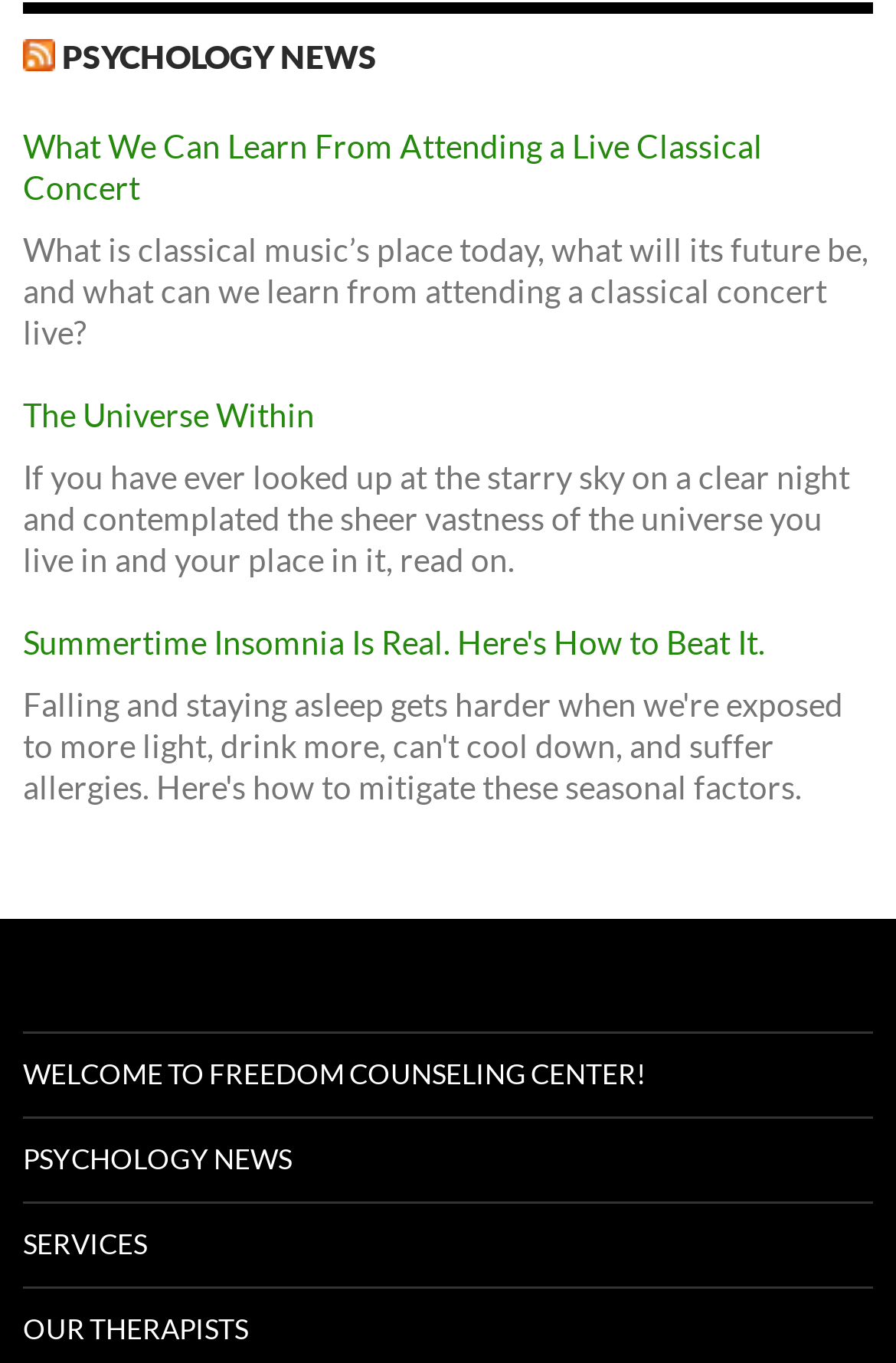Give a concise answer using only one word or phrase for this question:
How many article links are there on the page?

3